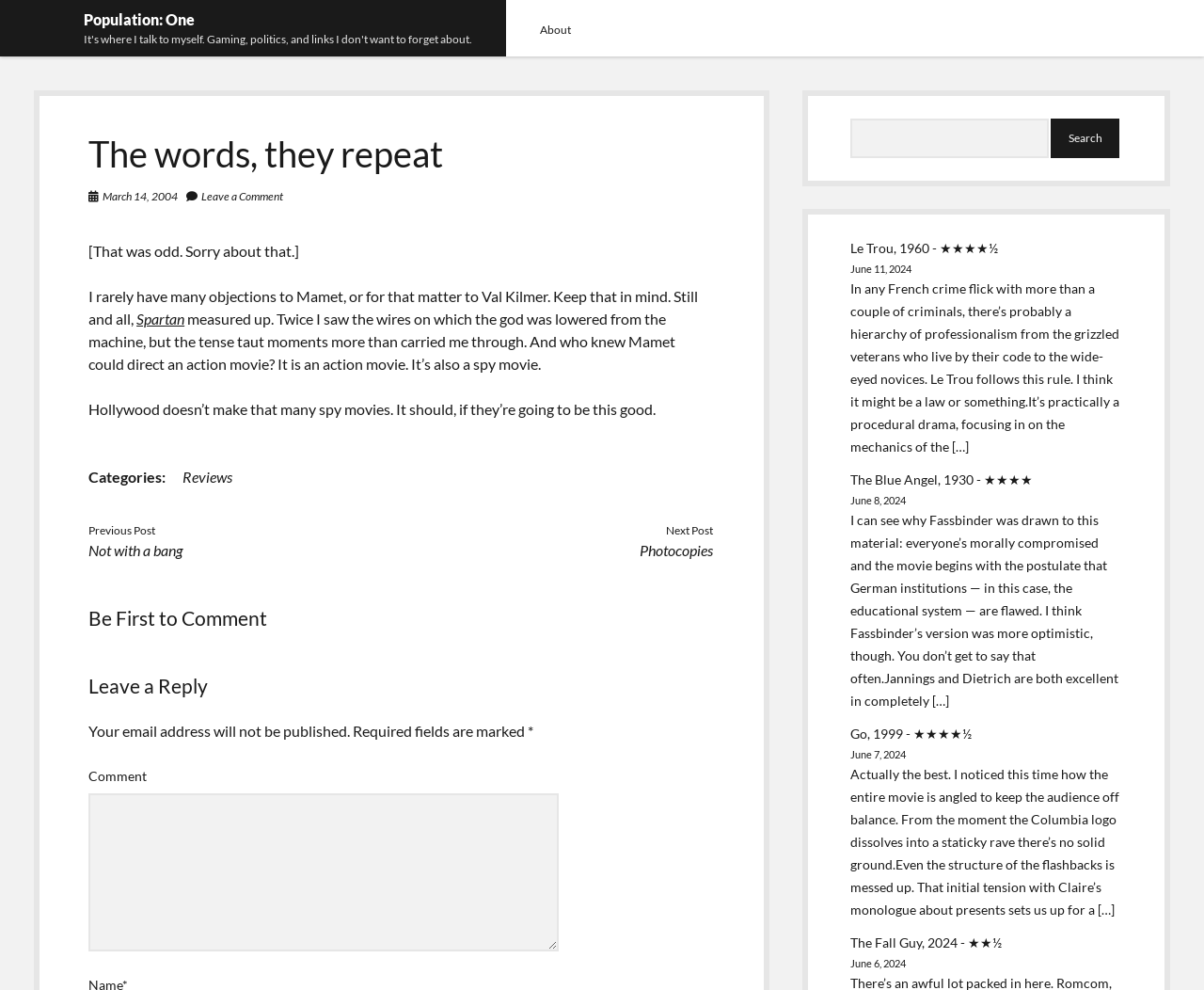Identify the bounding box coordinates of the element to click to follow this instruction: 'Search for something'. Ensure the coordinates are four float values between 0 and 1, provided as [left, top, right, bottom].

[0.706, 0.12, 0.933, 0.16]